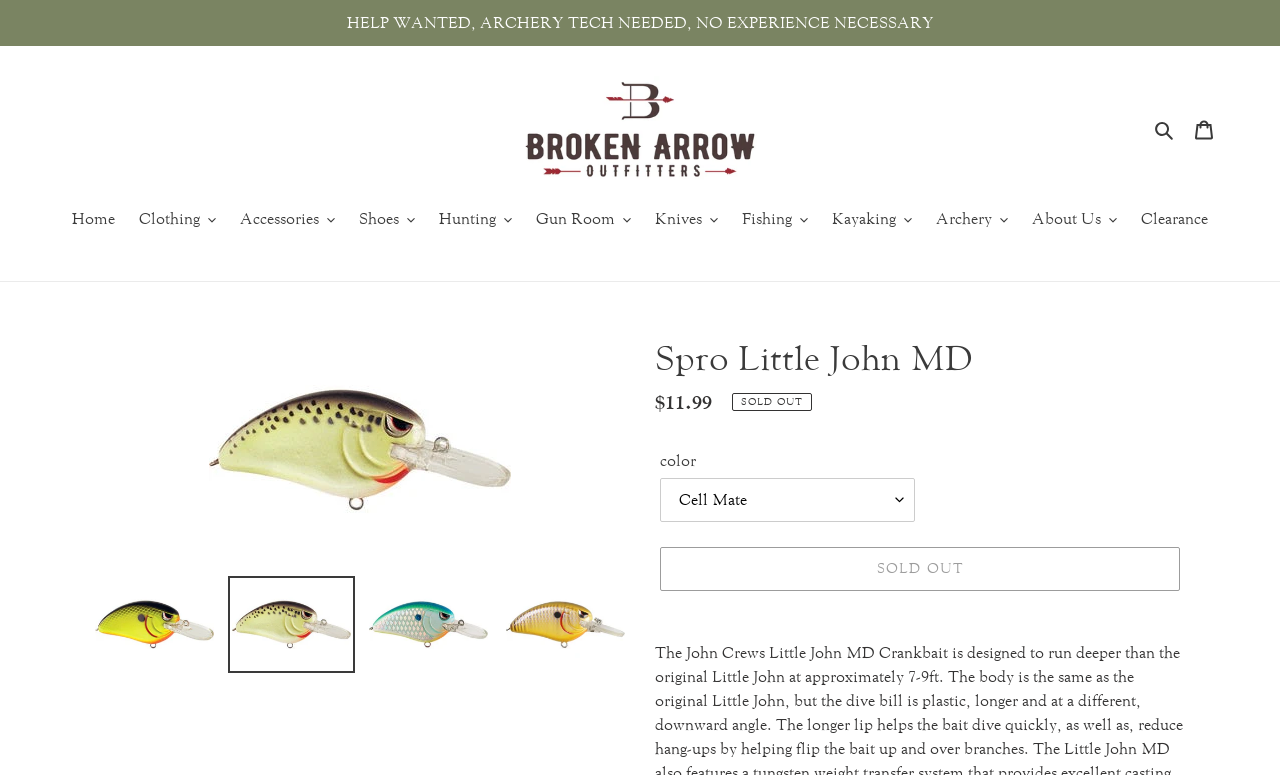Is the product available for sale?
Please provide a single word or phrase as your answer based on the screenshot.

No